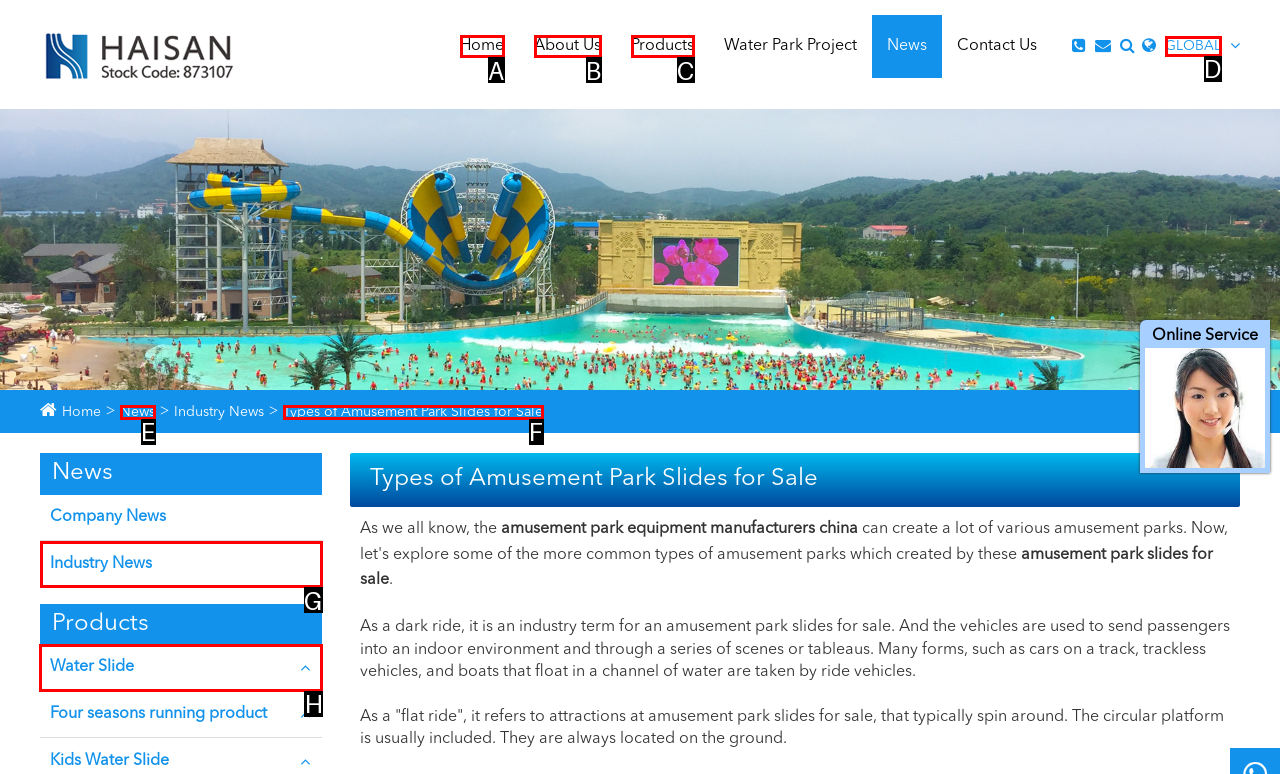Identify the letter of the correct UI element to fulfill the task: Explore the 'Water Slide' product from the given options in the screenshot.

H